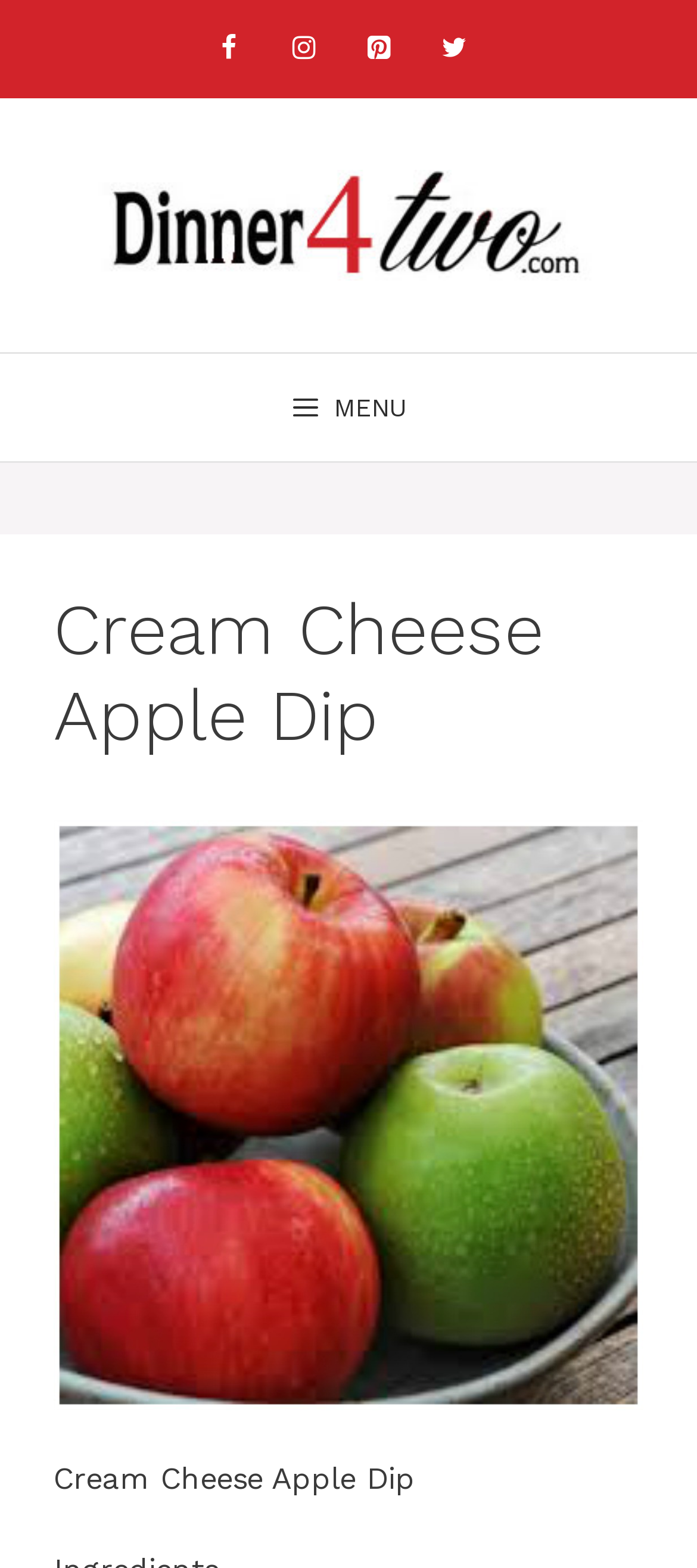Extract the text of the main heading from the webpage.

Cream Cheese Apple Dip